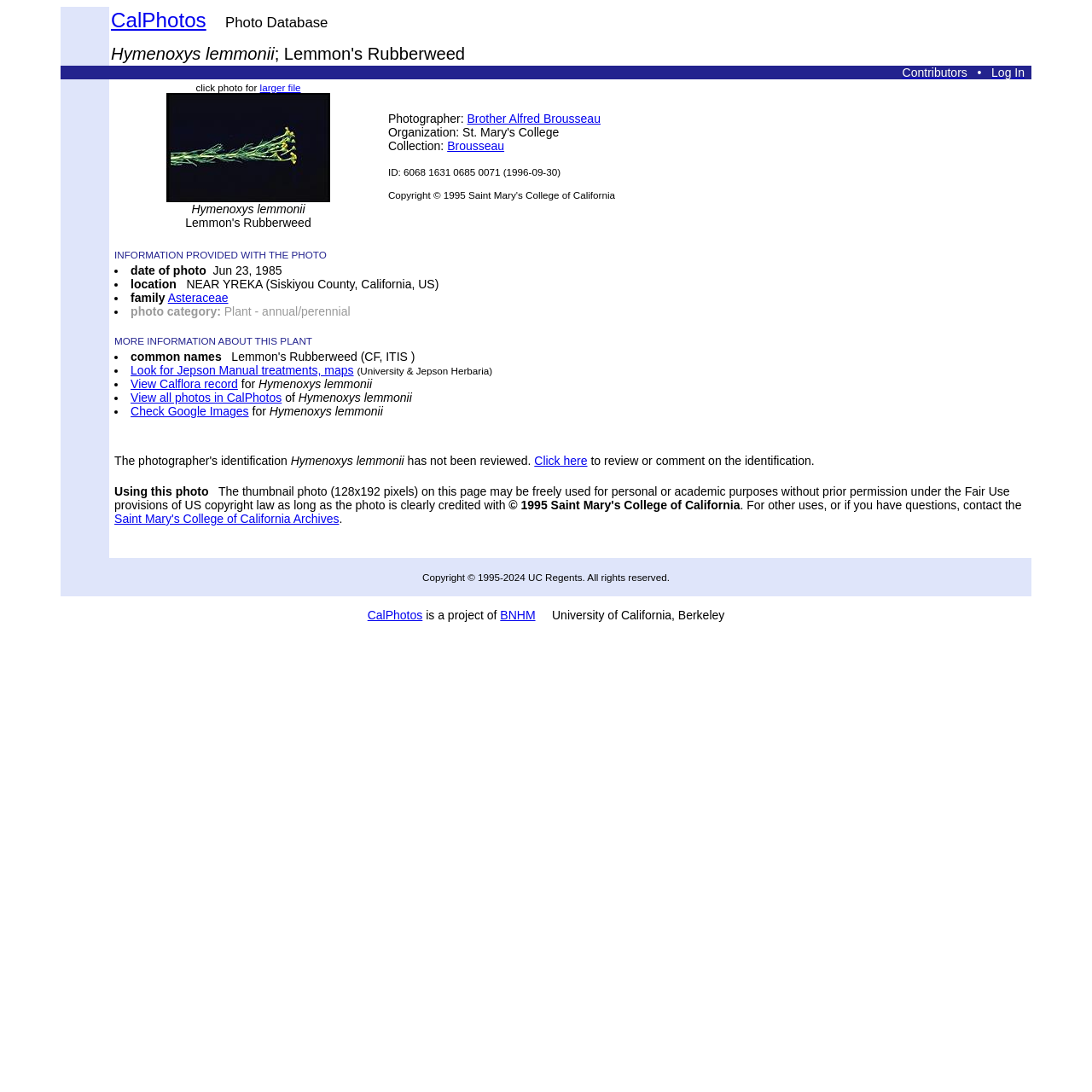Identify the bounding box for the UI element that is described as follows: "larger file".

[0.238, 0.075, 0.275, 0.085]